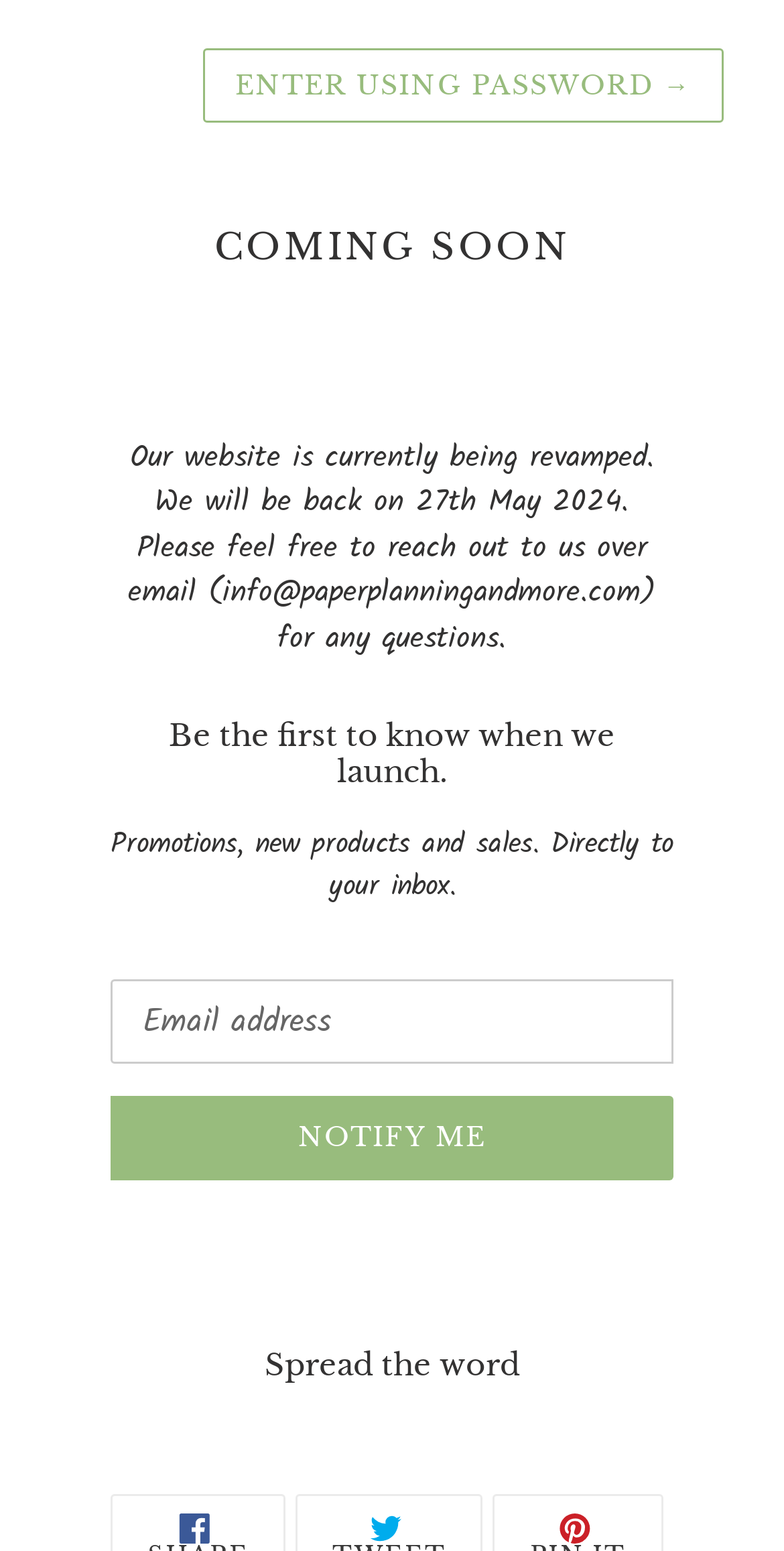Please determine the bounding box coordinates, formatted as (top-left x, top-left y, bottom-right x, bottom-right y), with all values as floating point numbers between 0 and 1. Identify the bounding box of the region described as: Enter using password →

[0.259, 0.031, 0.923, 0.079]